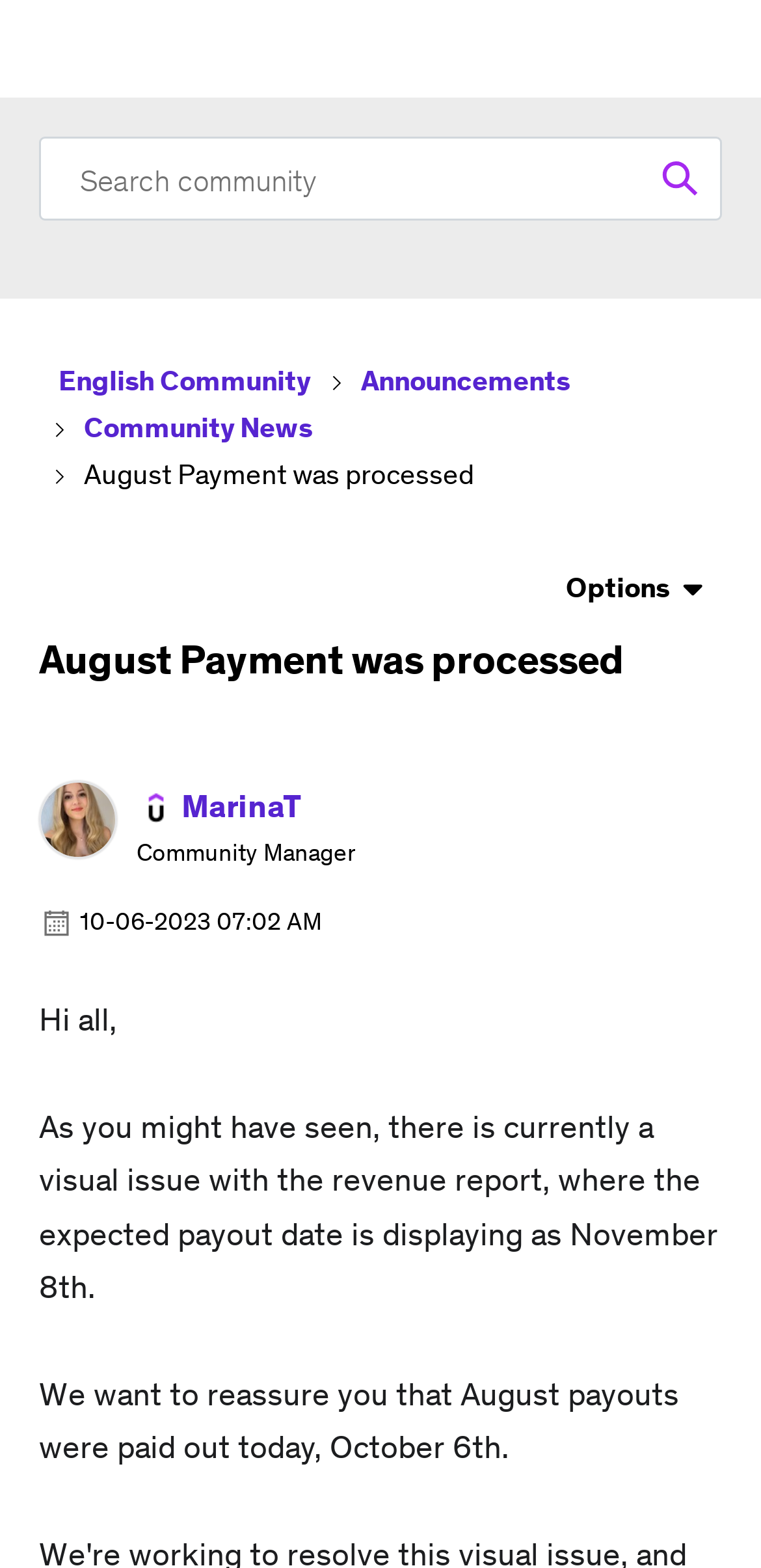What is the status of the payment?
Please provide a comprehensive answer based on the information in the image.

I found the answer by reading the response from MichaelPog, which states that the payout was sent today and is currently being processed.